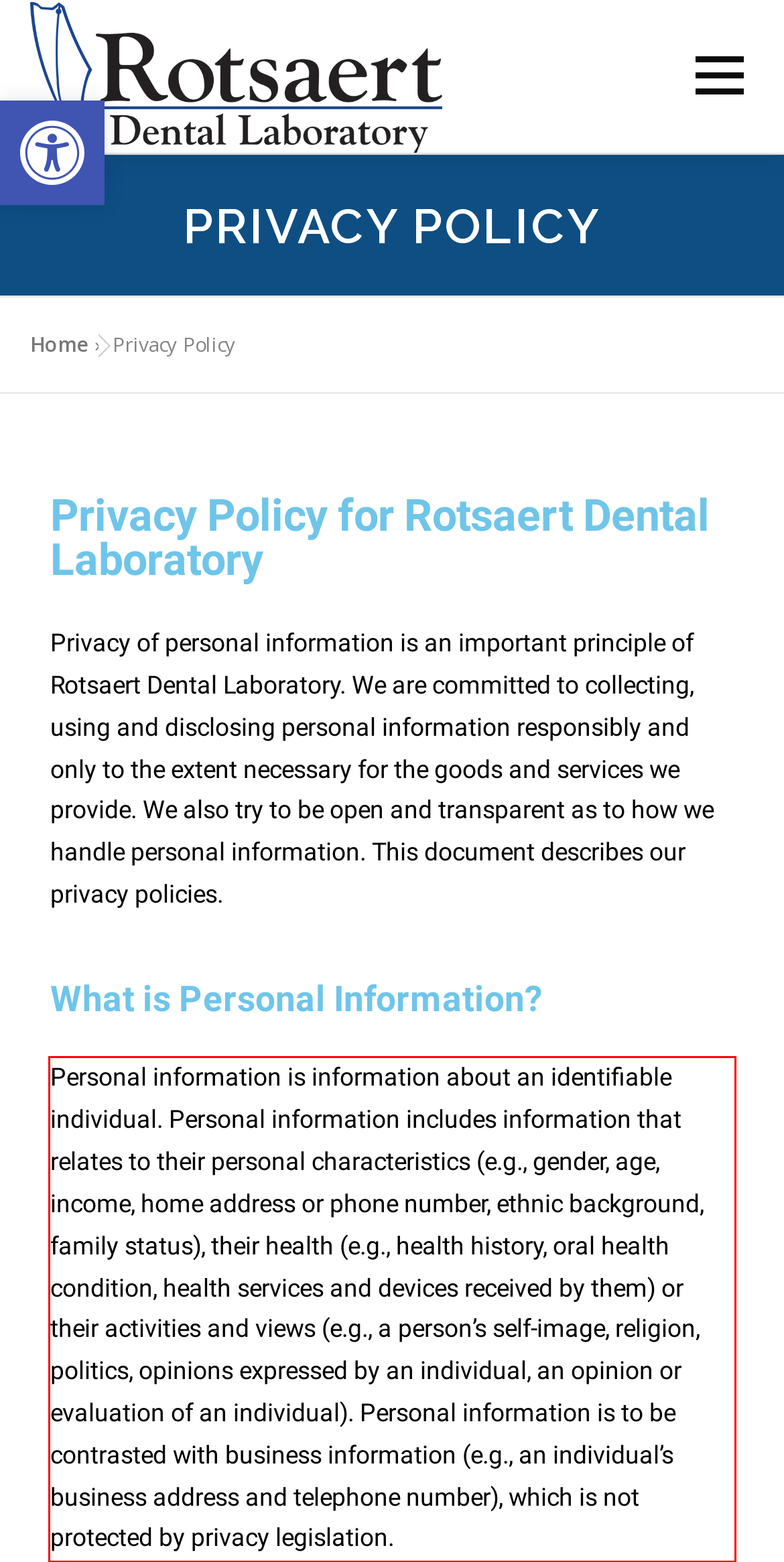Identify the text inside the red bounding box in the provided webpage screenshot and transcribe it.

Personal information is information about an identifiable individual. Personal information includes information that relates to their personal characteristics (e.g., gender, age, income, home address or phone number, ethnic background, family status), their health (e.g., health history, oral health condition, health services and devices received by them) or their activities and views (e.g., a person’s self-image, religion, politics, opinions expressed by an individual, an opinion or evaluation of an individual). Personal information is to be contrasted with business information (e.g., an individual’s business address and telephone number), which is not protected by privacy legislation.